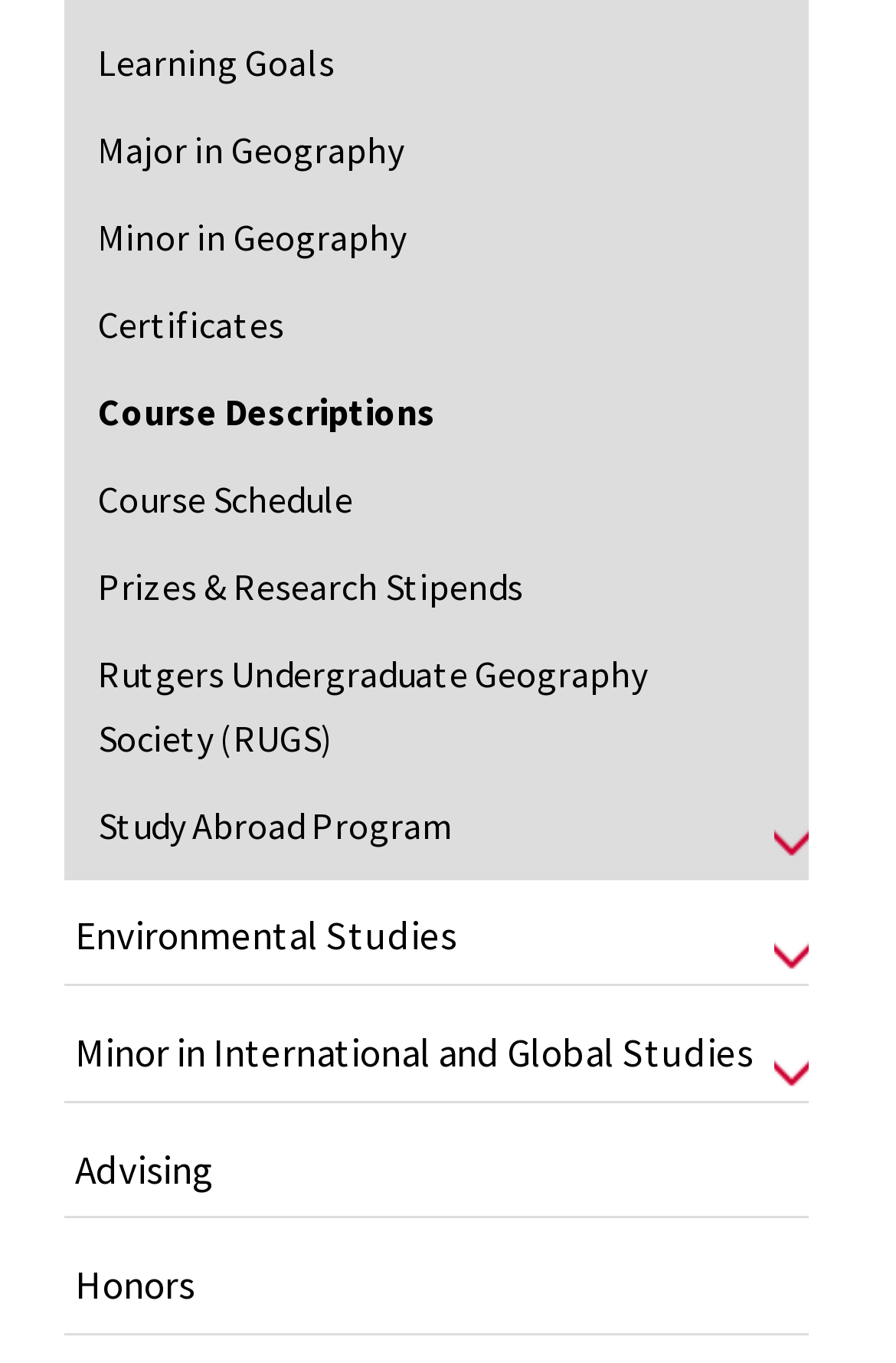Can you show the bounding box coordinates of the region to click on to complete the task described in the instruction: "Open Environmental Studies"?

[0.071, 0.654, 0.865, 0.721]